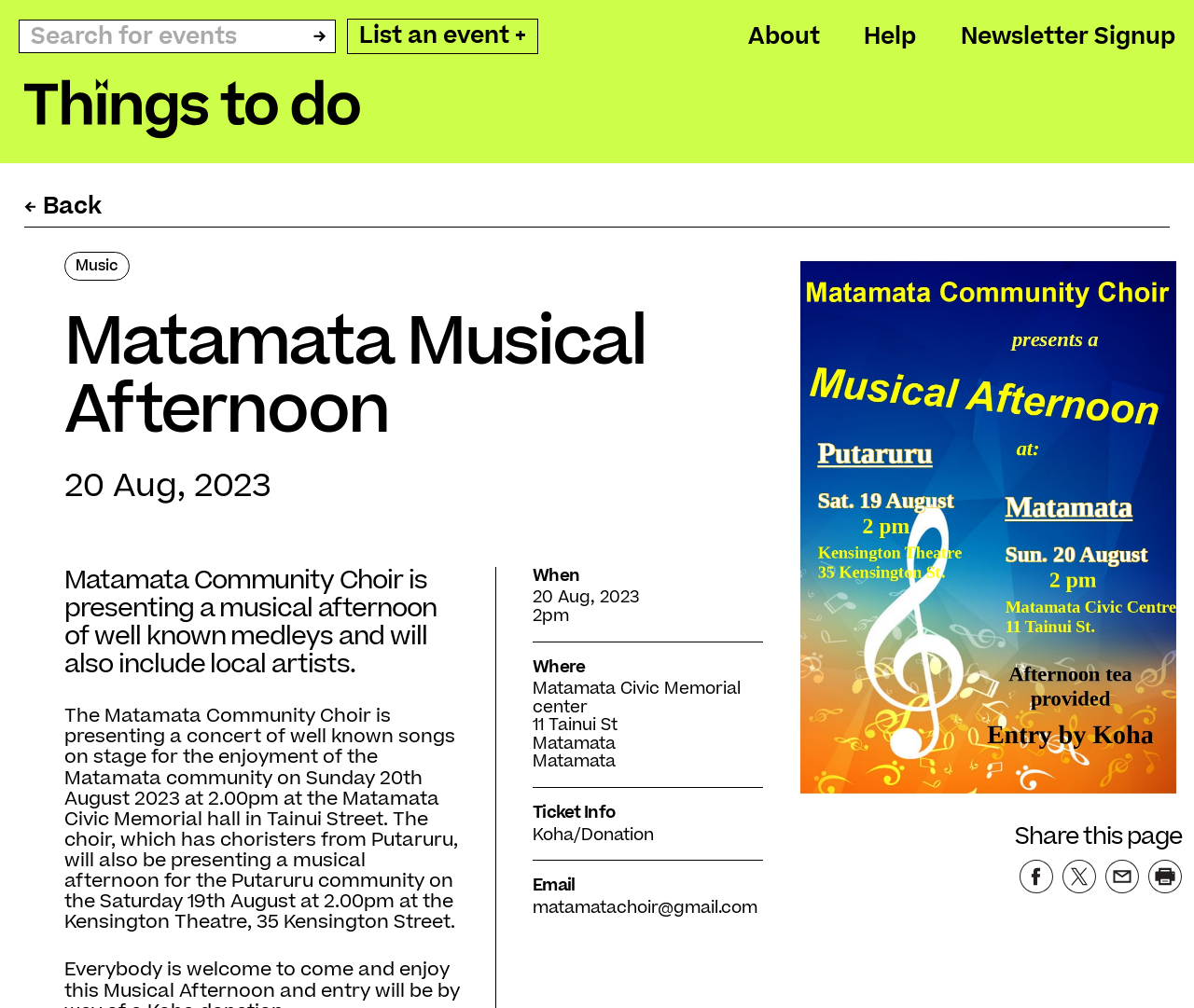Find the bounding box coordinates of the clickable area required to complete the following action: "Check the In the Press section".

None